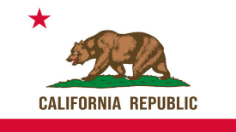Give a one-word or short-phrase answer to the following question: 
What is the color of the star above the bear?

Red